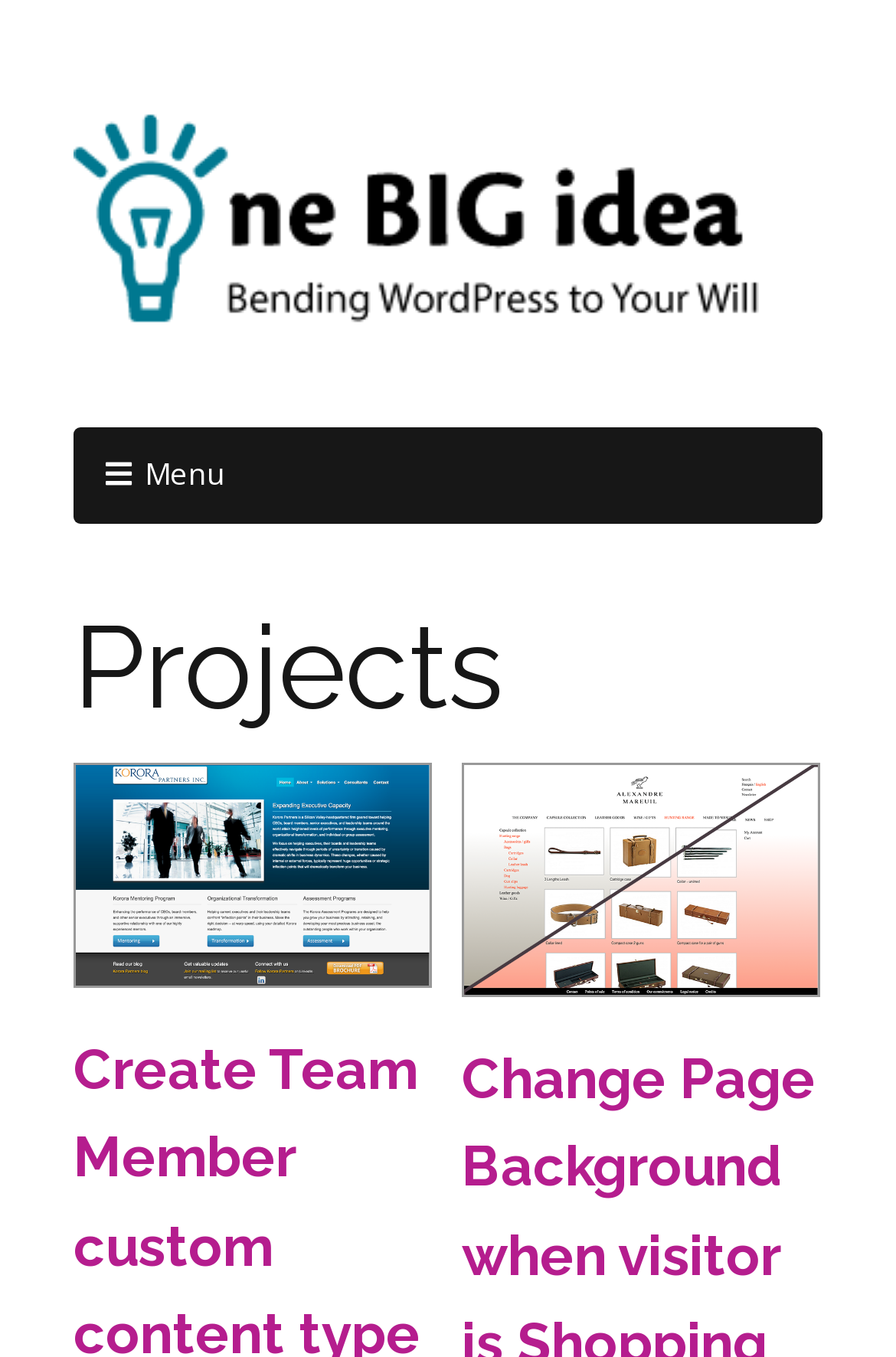Locate the bounding box of the UI element with the following description: "parent_node: One Big Idea".

[0.082, 0.074, 0.849, 0.259]